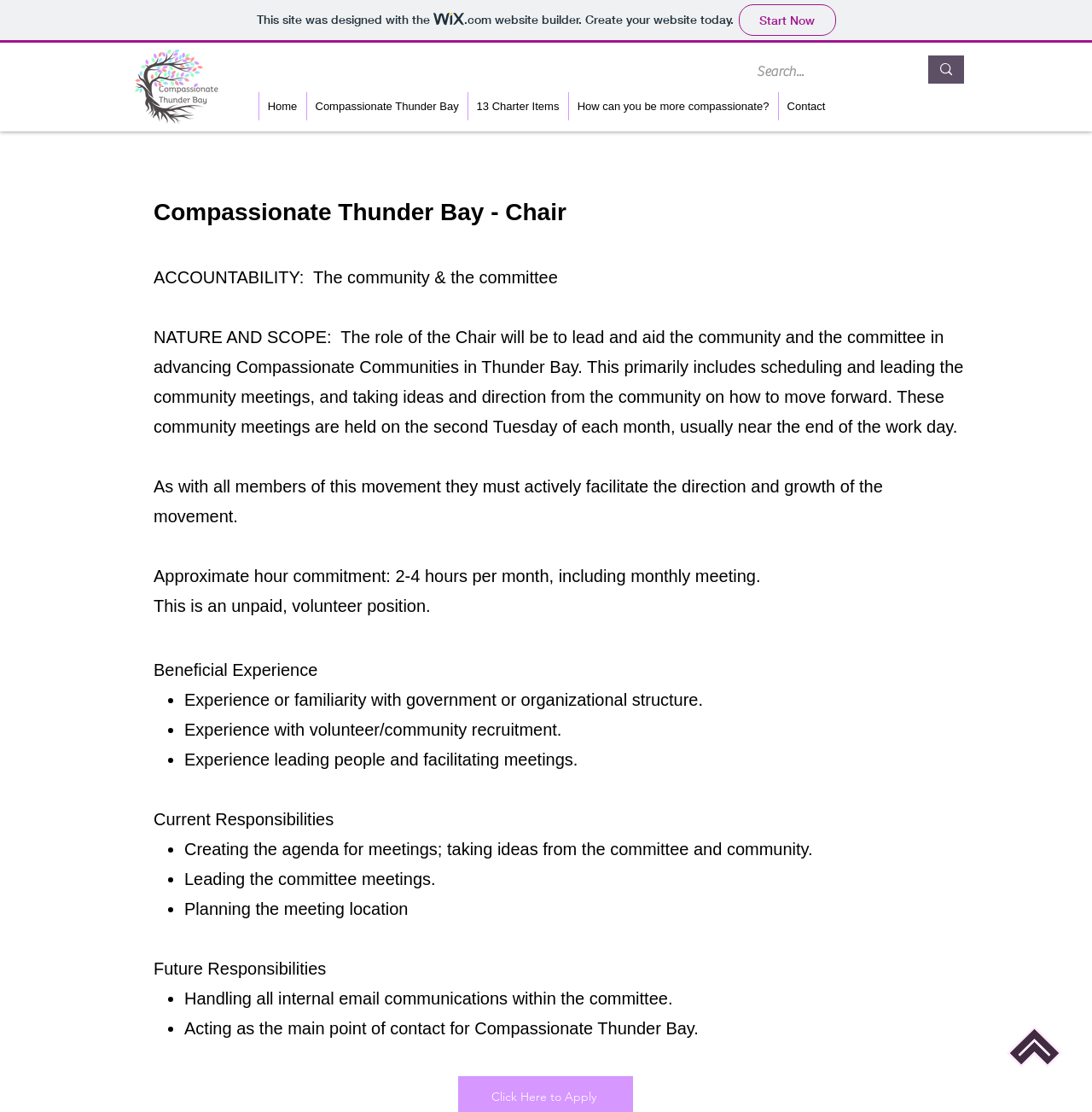Calculate the bounding box coordinates for the UI element based on the following description: "Home". Ensure the coordinates are four float numbers between 0 and 1, i.e., [left, top, right, bottom].

[0.236, 0.083, 0.28, 0.108]